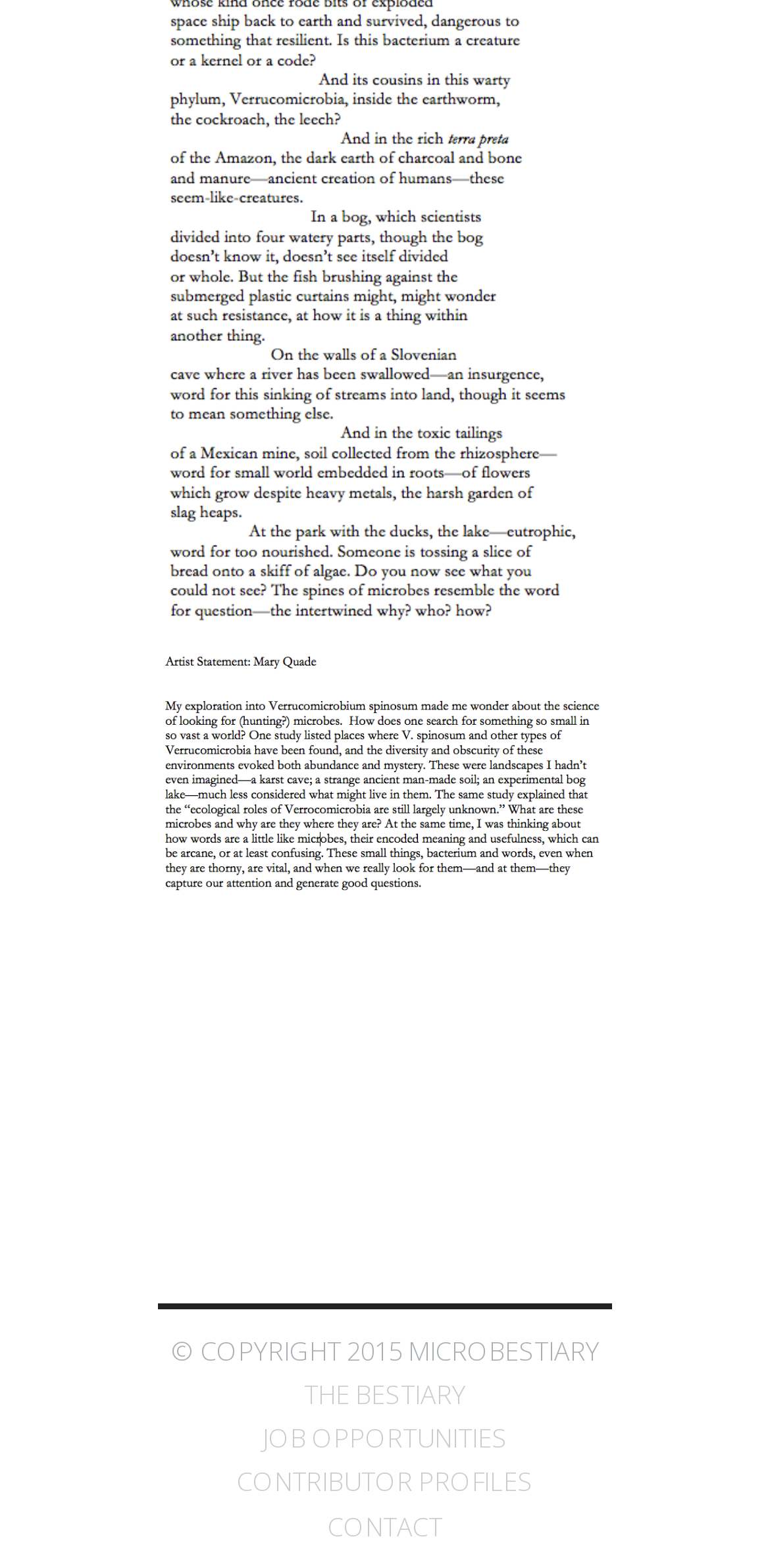Use a single word or phrase to answer the question:
How many links are there at the bottom of the page?

4